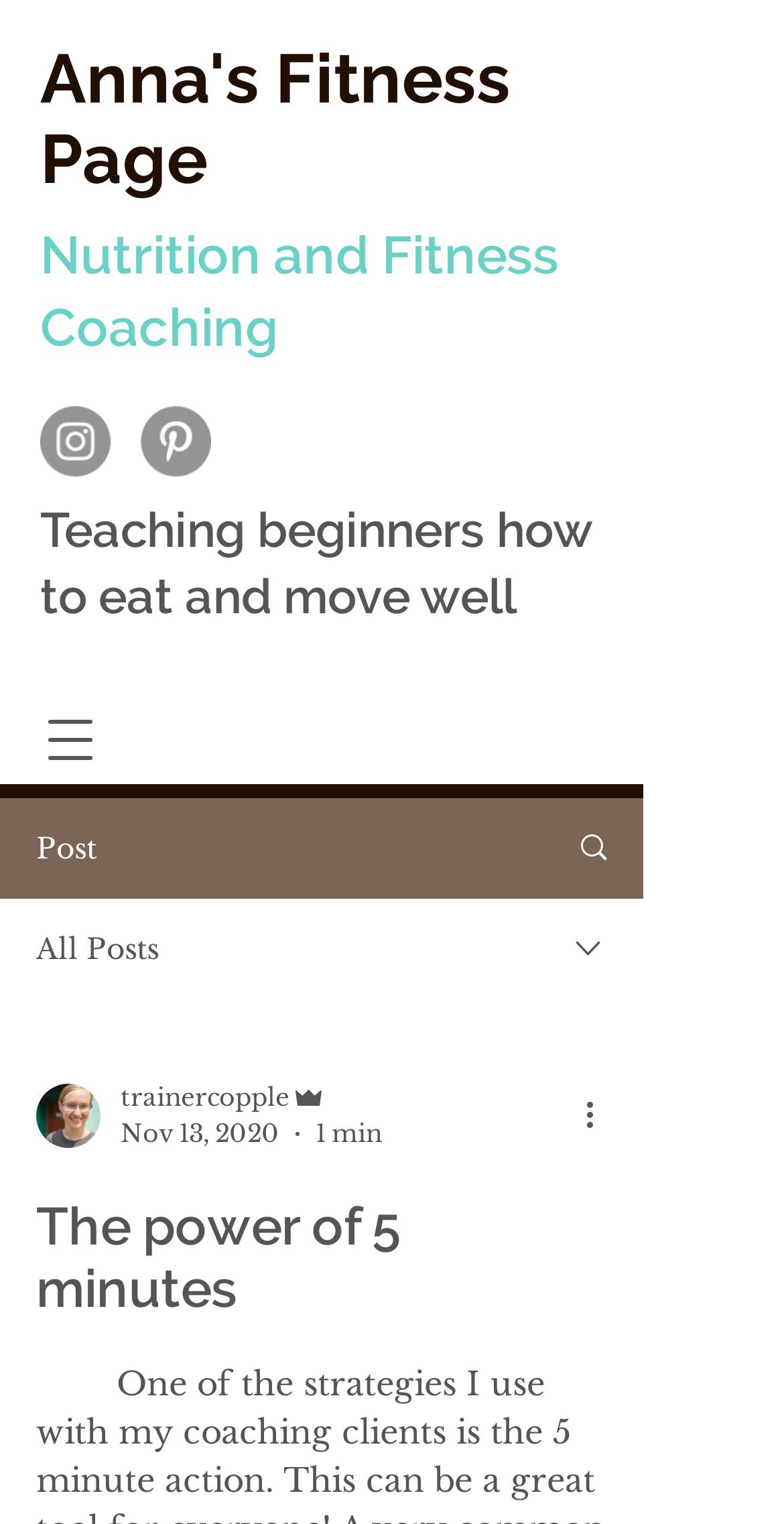Pinpoint the bounding box coordinates for the area that should be clicked to perform the following instruction: "More actions on the article".

[0.738, 0.716, 0.8, 0.748]